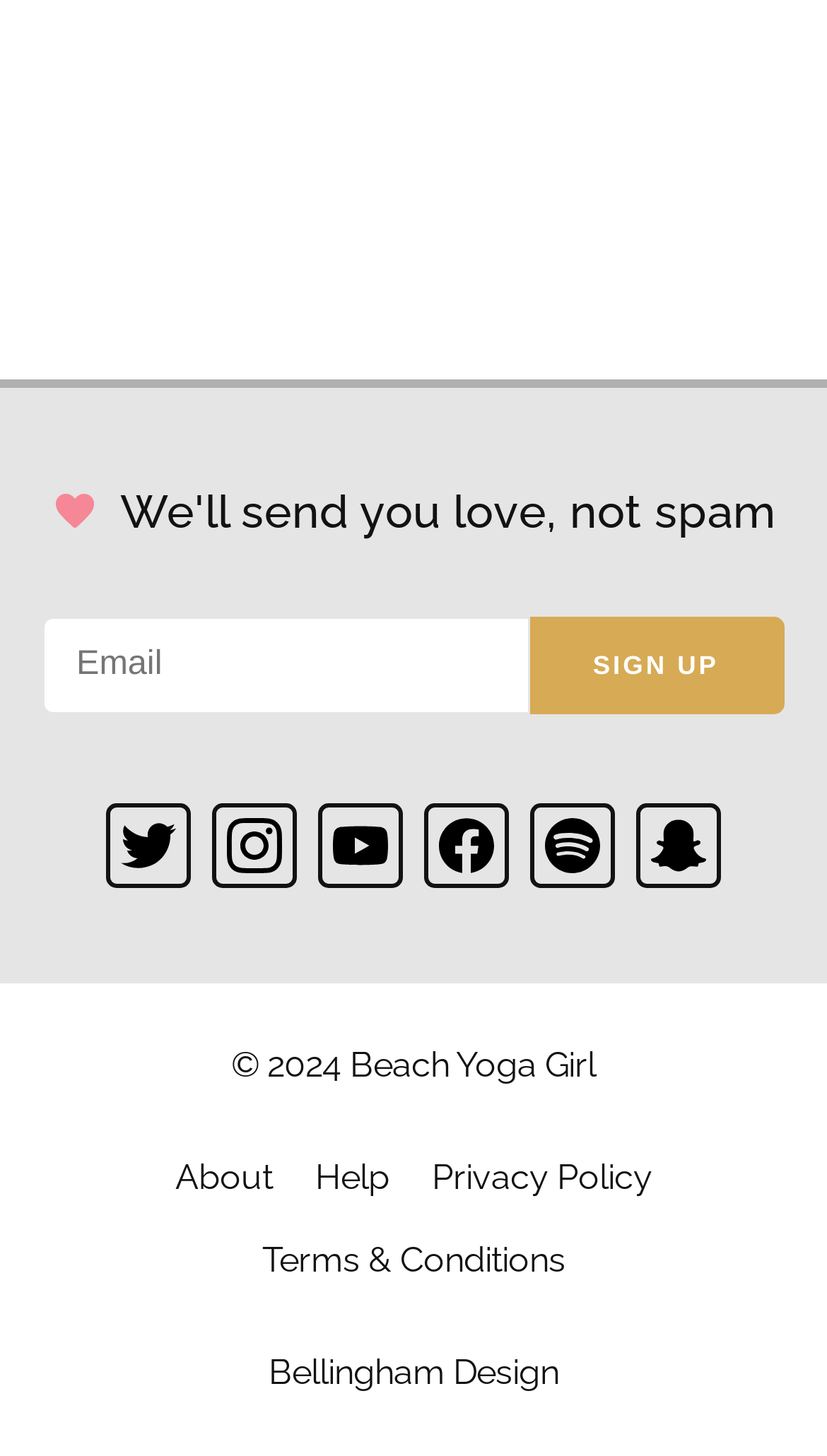What is the required field for signing up?
Answer the question with just one word or phrase using the image.

Email